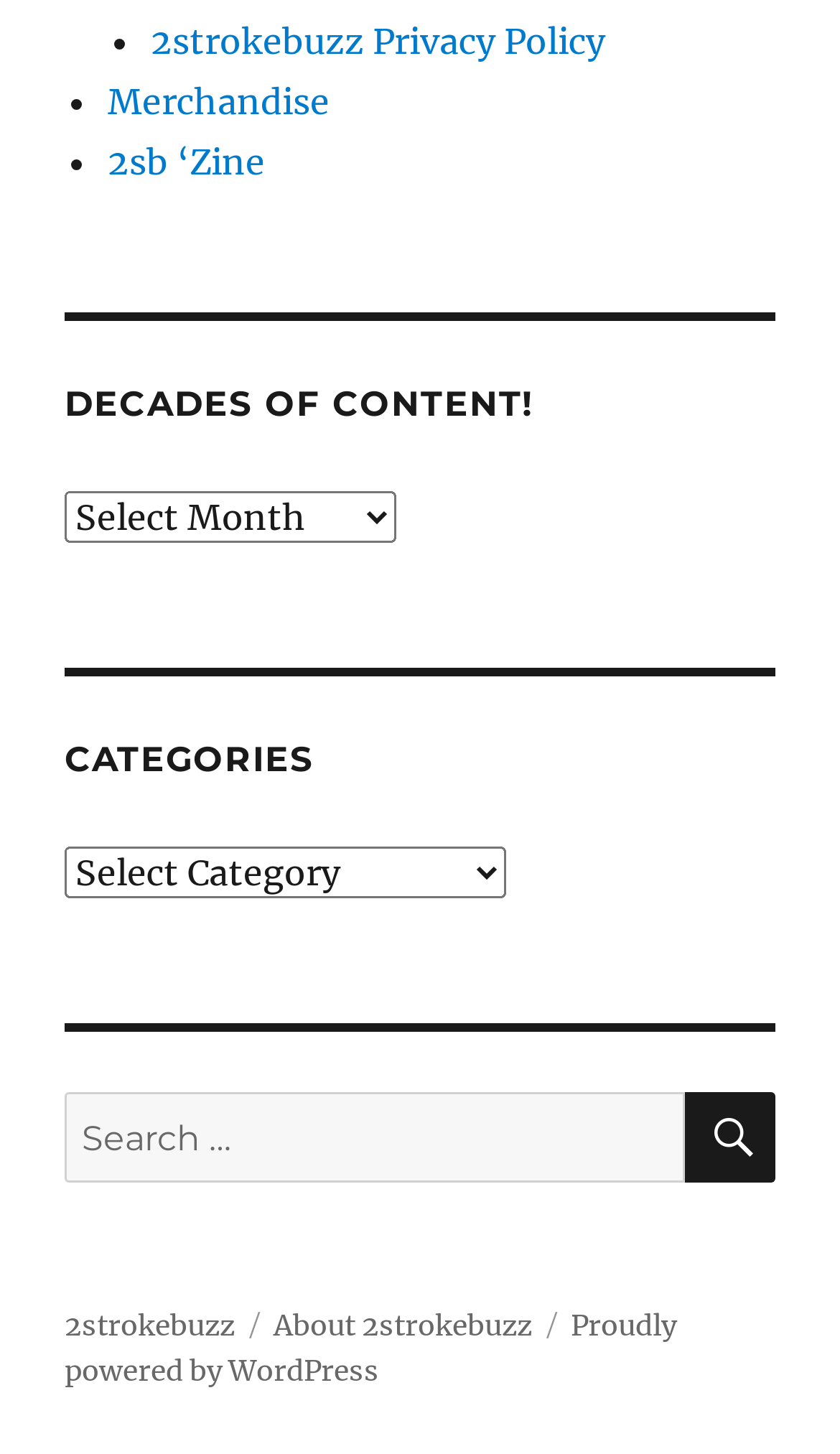Please provide the bounding box coordinates for the element that needs to be clicked to perform the following instruction: "Visit Government House". The coordinates should be given as four float numbers between 0 and 1, i.e., [left, top, right, bottom].

None